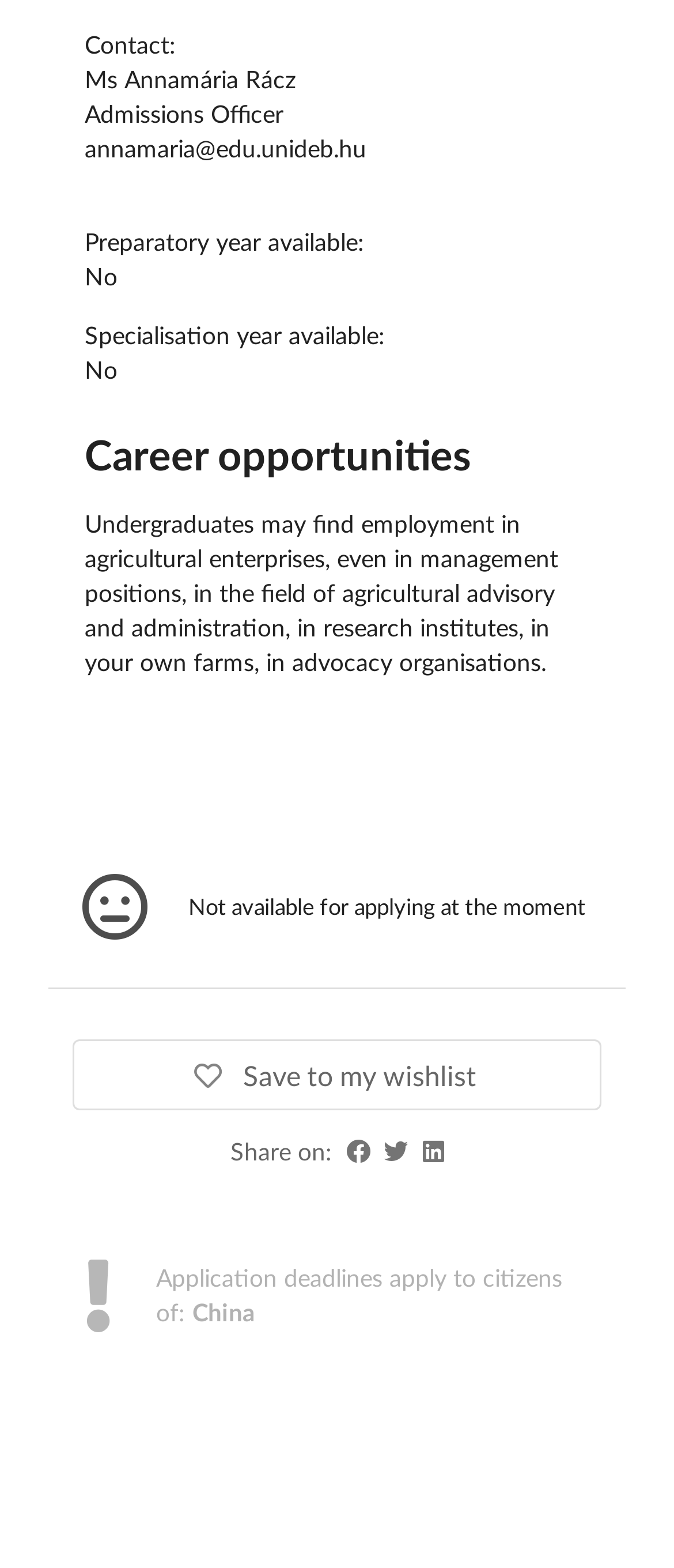Identify the bounding box for the UI element described as: "parent_node: Share on:". The coordinates should be four float numbers between 0 and 1, i.e., [left, top, right, bottom].

[0.566, 0.727, 0.621, 0.743]